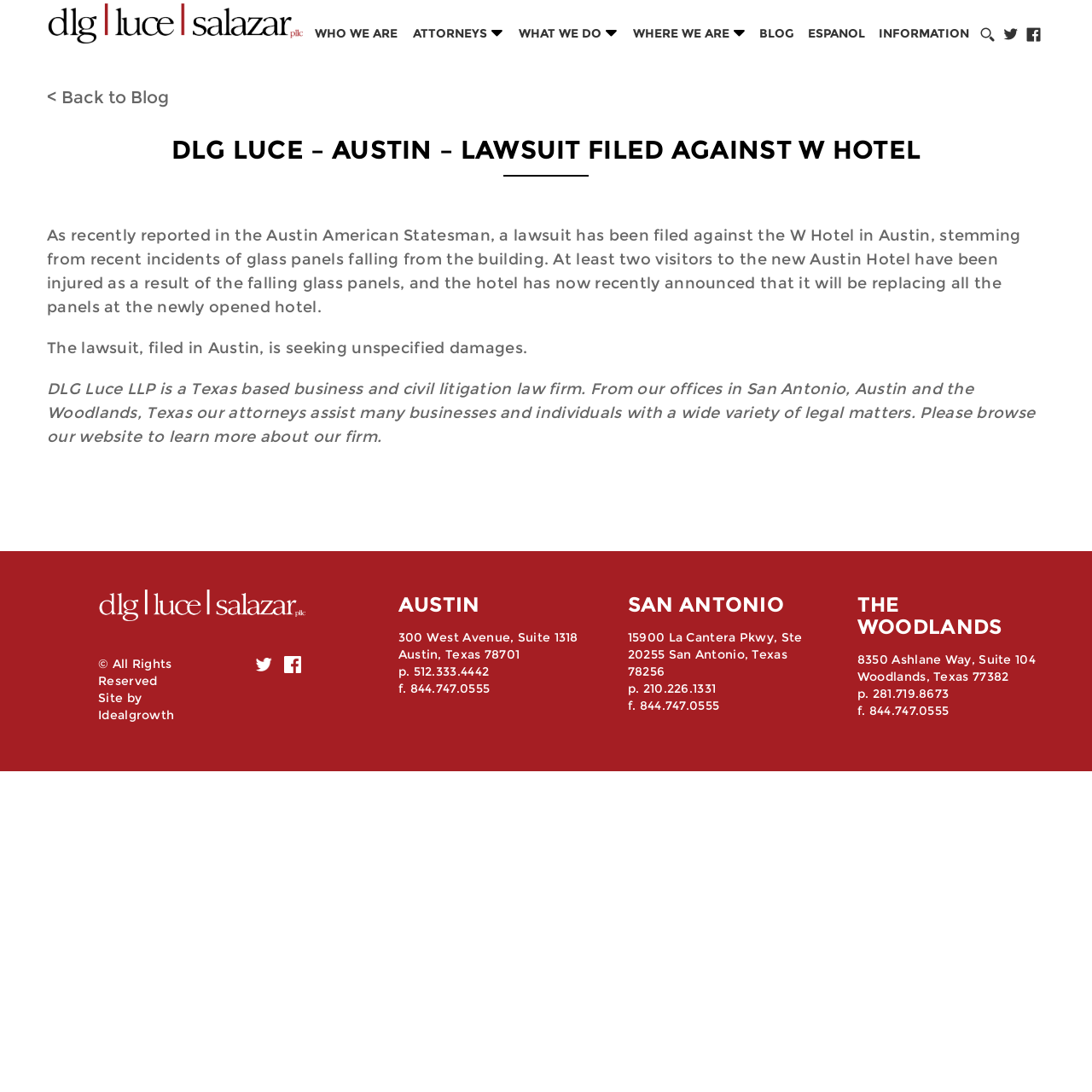What is the address of the Austin office?
Please provide a single word or phrase as your answer based on the screenshot.

300 West Avenue, Suite 1318 Austin, Texas 78701